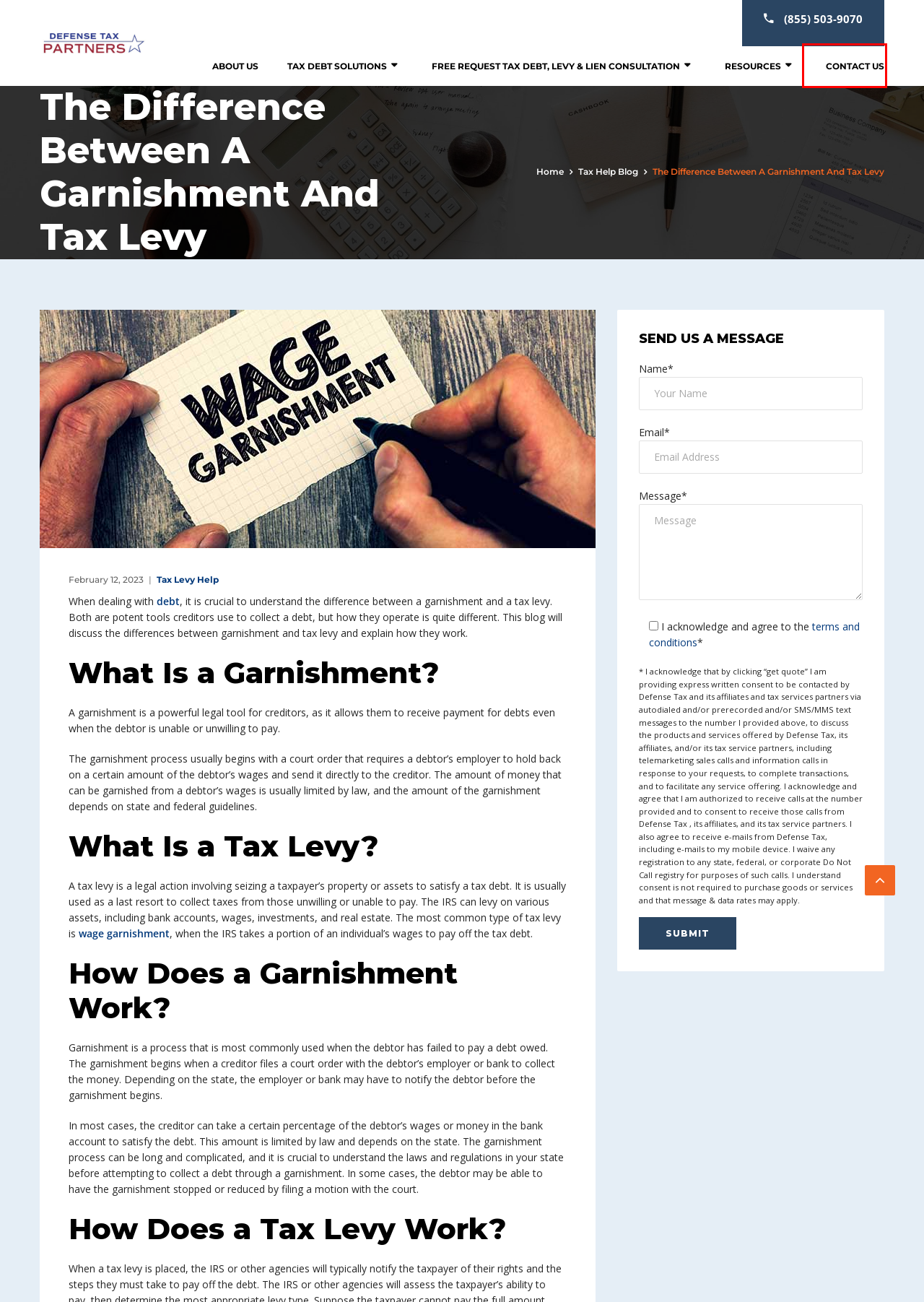Given a screenshot of a webpage with a red rectangle bounding box around a UI element, select the best matching webpage description for the new webpage that appears after clicking the highlighted element. The candidate descriptions are:
A. About Us - Tax Debt Help & Settlement Solutions From IRS Attorneys - Defense Tax Partners
B. Tax Debt Solutions - Defense Tax Partners
C. IRS Tax Attorney - Get Your IRS Tax Problems Solved - Defense Tax Partners
D. Free Request Tax Debt, Levy & Lien Consultation - Defense Tax Partners
E. Privacy Policy - Defense Tax Partners
F. Tax Help Blog - Defense Tax Partners
G. How To Stop A Wage Garnishment - Defense Tax Partners
H. Contact Us - Defense Tax Partners

H